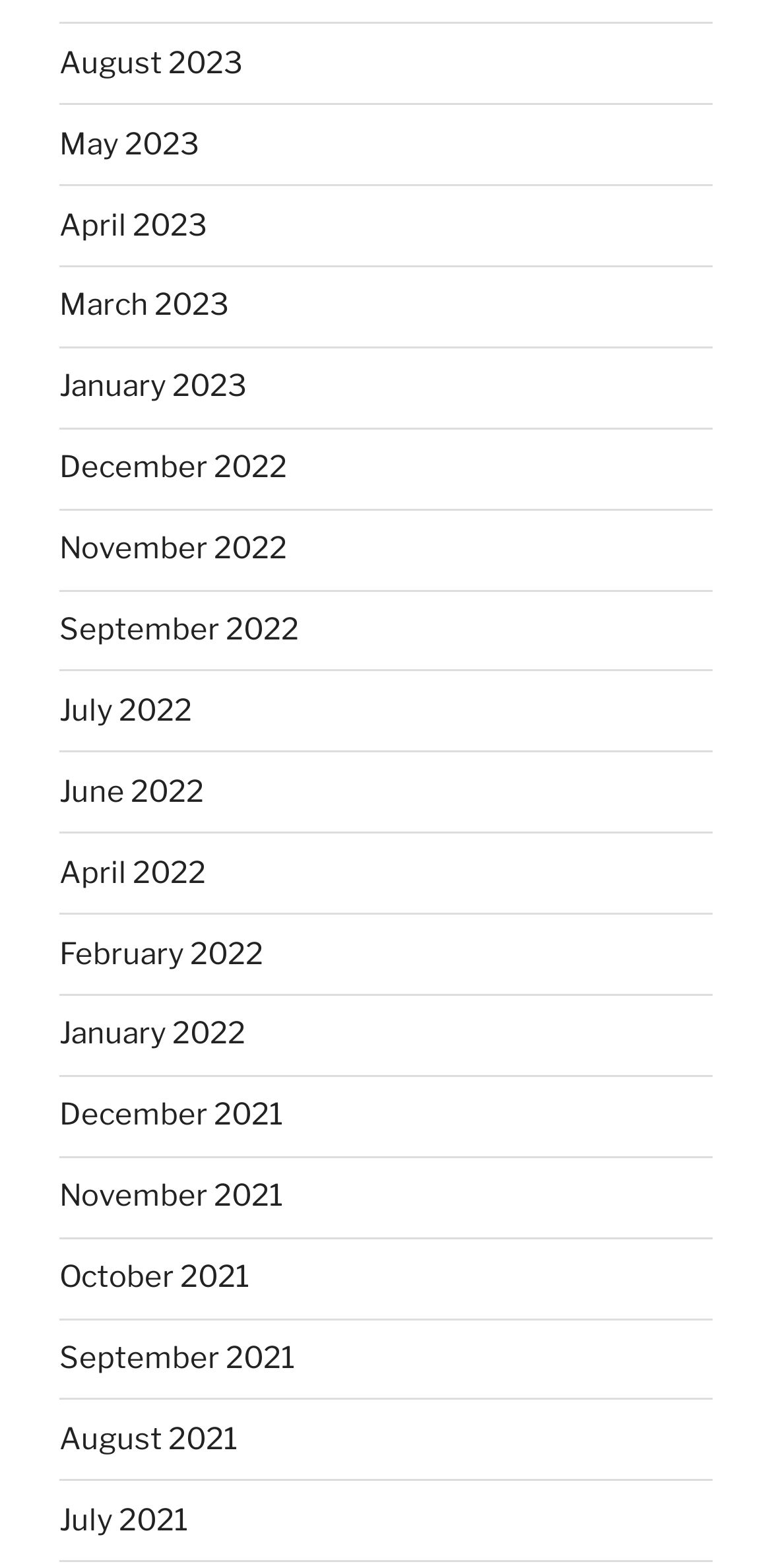Based on the provided description, "April 2023", find the bounding box of the corresponding UI element in the screenshot.

[0.077, 0.132, 0.269, 0.155]